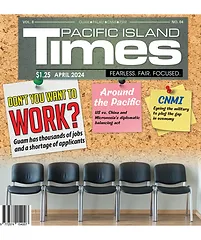Using the information from the screenshot, answer the following question thoroughly:
What do the five black chairs in the foreground symbolize?

The five black chairs arranged in a line in the foreground symbolize a waiting area, which further emphasizes the themes of employment and opportunity, suggesting that there are many job openings waiting to be filled.